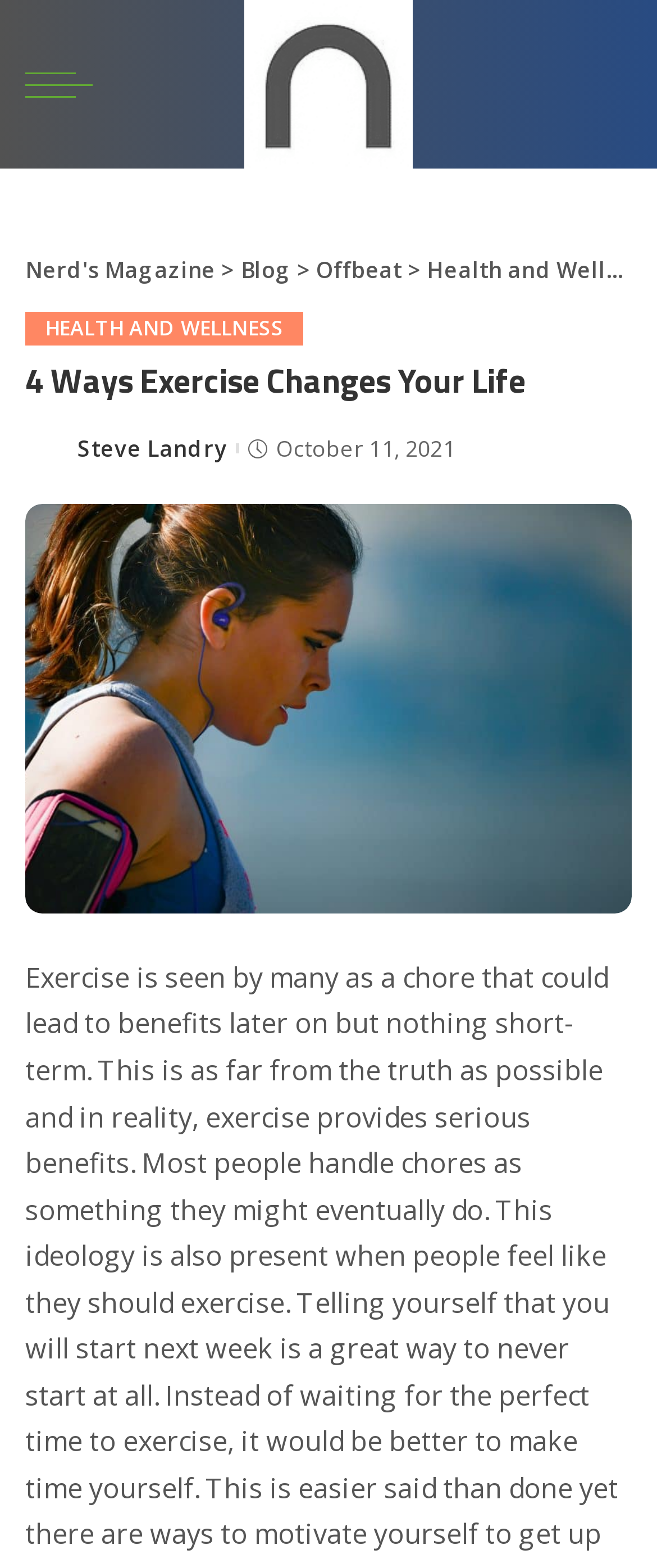From the element description alt="Nerd's Magazine", predict the bounding box coordinates of the UI element. The coordinates must be specified in the format (top-left x, top-left y, bottom-right x, bottom-right y) and should be within the 0 to 1 range.

[0.373, 0.0, 0.627, 0.107]